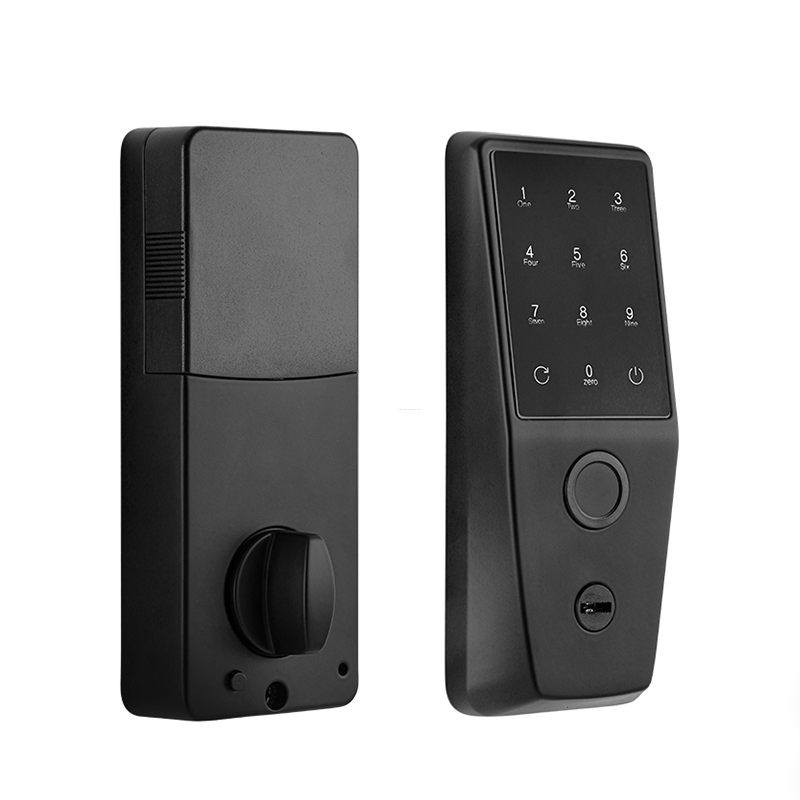Offer a detailed narrative of the image.

The image showcases a modern smart lock designed for residential use. On the left side, the lock features a cylindrical latch mechanism, easily recognizable with a rotating knob that allows for manual operation. The right side displays a sleek keypad interface, complete with numerical buttons and a functional keyhole, indicating its dual-entry options. This smart lock exemplifies convenience and security, integrating technology with traditional locking mechanisms, ideal for enhancing the safety and accessibility of any home.